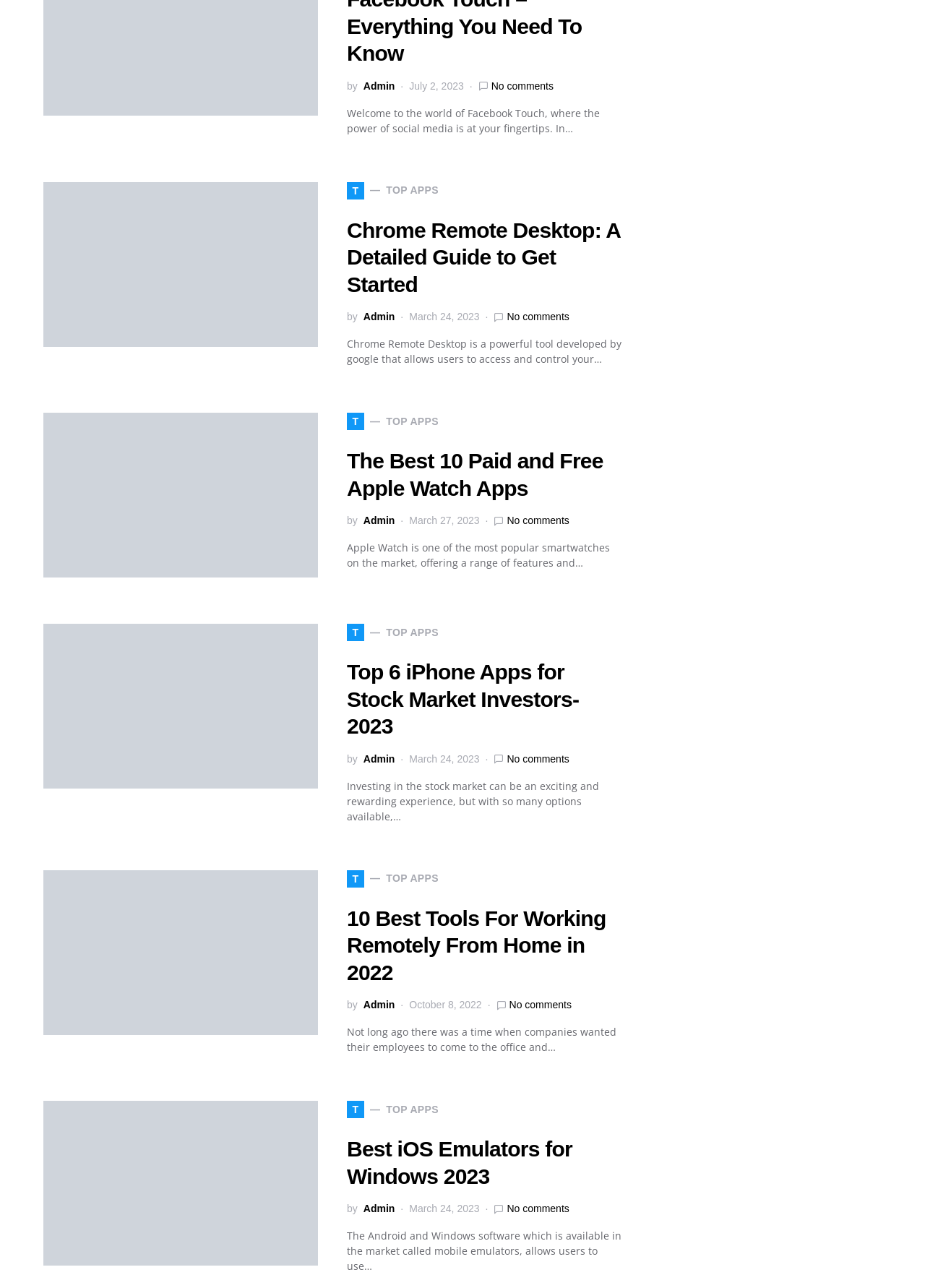Identify the bounding box for the UI element that is described as follows: "No comments".

[0.548, 0.24, 0.615, 0.252]